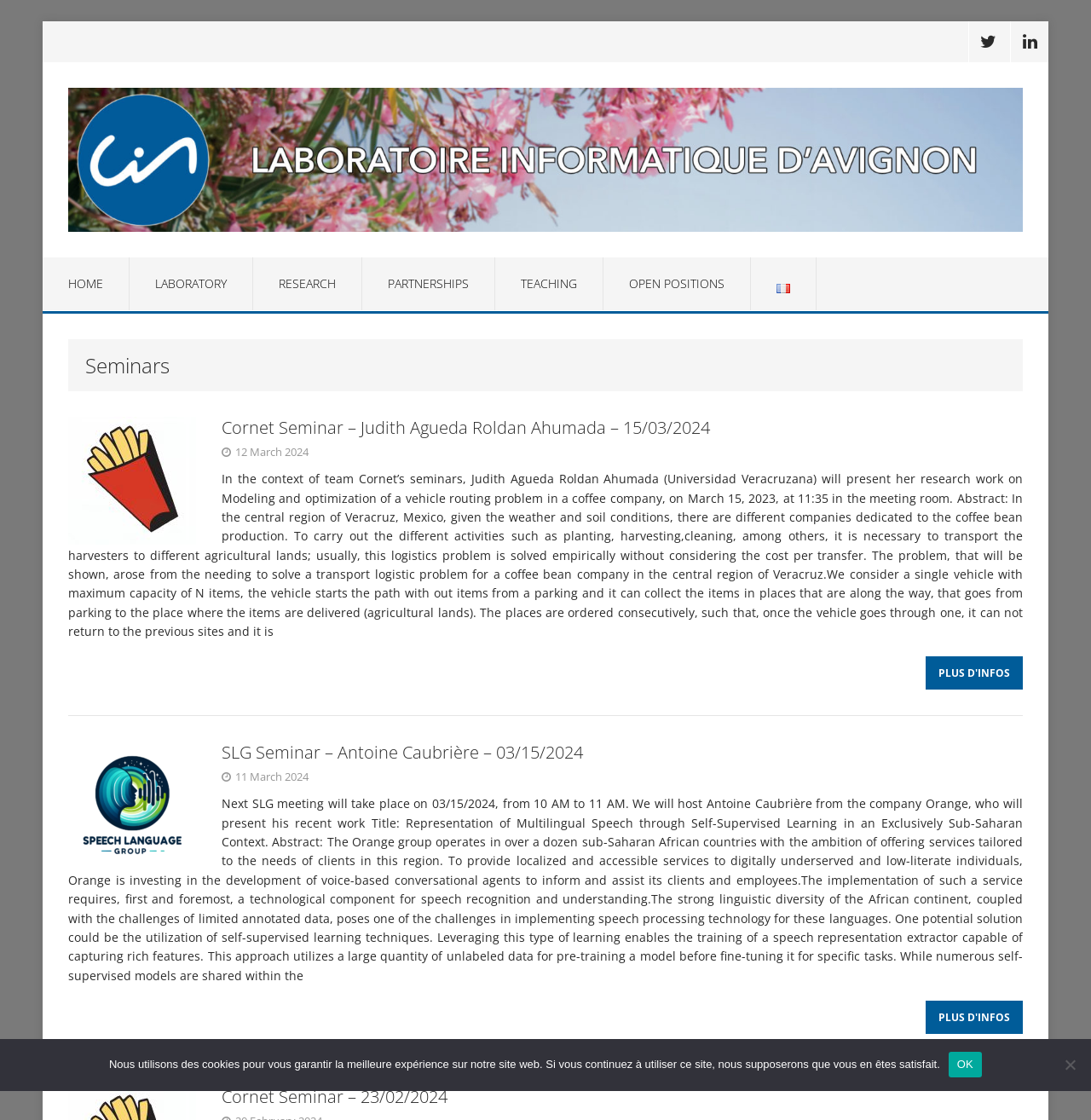What is the date of the Cornet Seminar by Judith Agueda Roldan Ahumada?
Examine the image and provide an in-depth answer to the question.

I found the date of the Cornet Seminar by looking at the heading element with the text 'Cornet Seminar – Judith Agueda Roldan Ahumada – 15/03/2024', which is located in the first article element on the webpage.